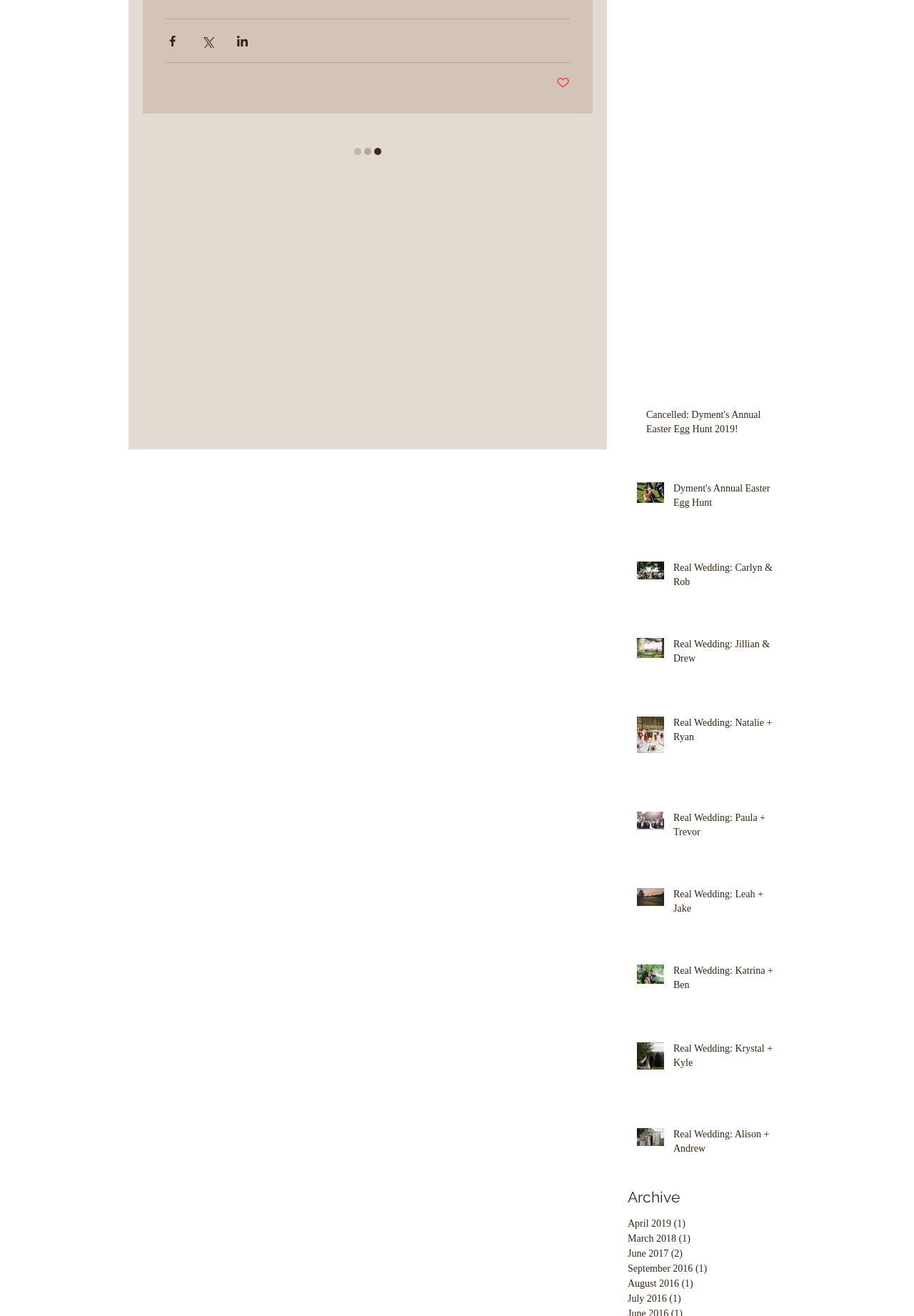Based on the image, please elaborate on the answer to the following question:
What type of content is listed in the 'Post list' section?

The 'Post list' section lists various wedding-related posts, including 'Real Wedding: Carlyn & Rob', 'Real Wedding: Jillian & Drew', and others, which suggests that the webpage is related to wedding planning or wedding inspiration.